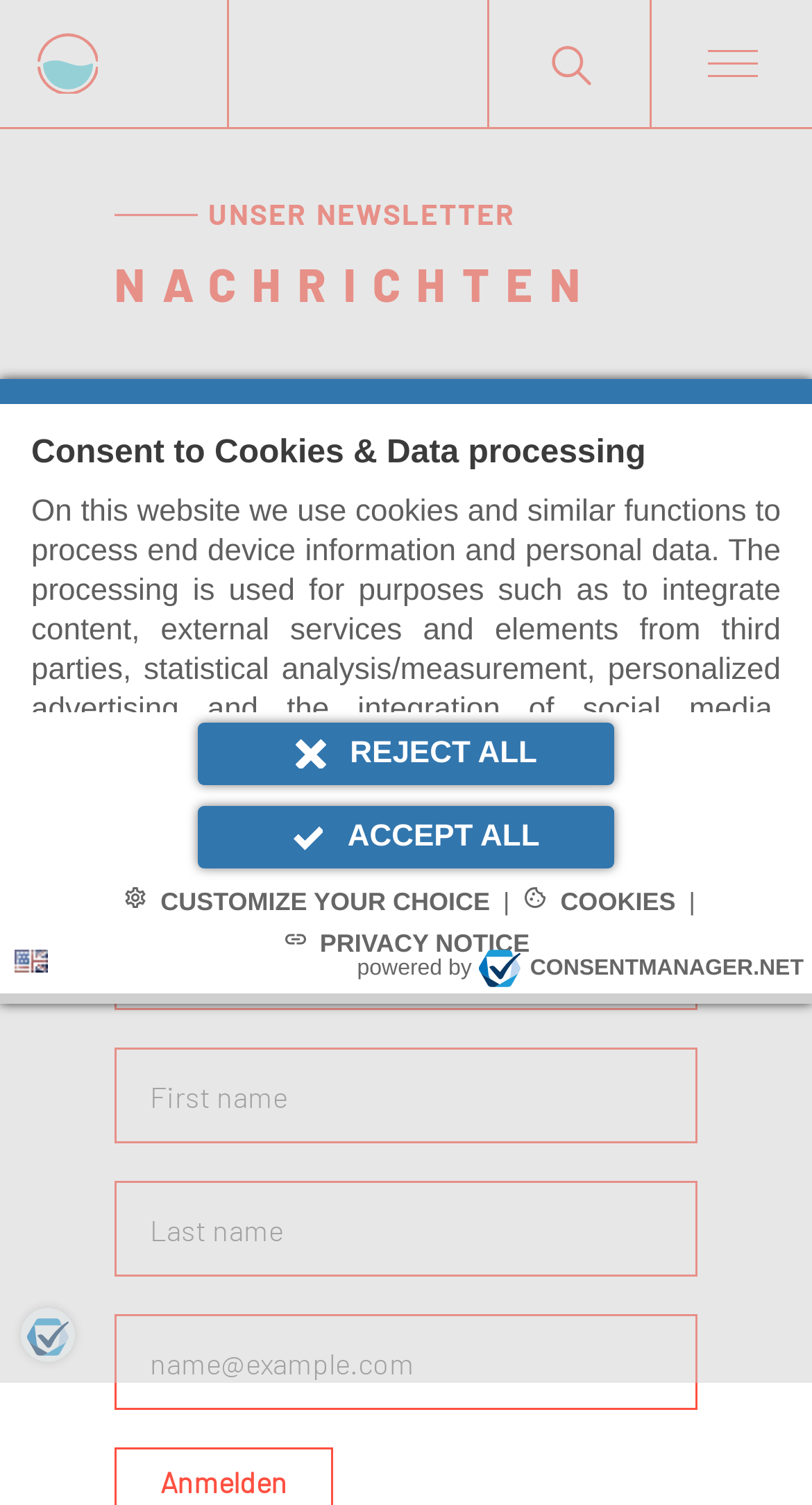Please identify the bounding box coordinates of the element's region that should be clicked to execute the following instruction: "Enter your email address in the textbox". The bounding box coordinates must be four float numbers between 0 and 1, i.e., [left, top, right, bottom].

[0.141, 0.696, 0.859, 0.759]